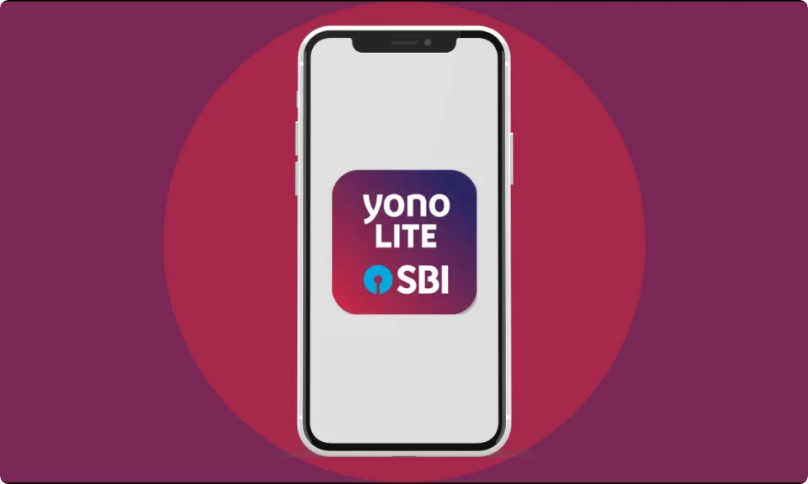What is the purpose of the digital banking platform developed by SBI?
Respond to the question with a single word or phrase according to the image.

convenient access to financial management